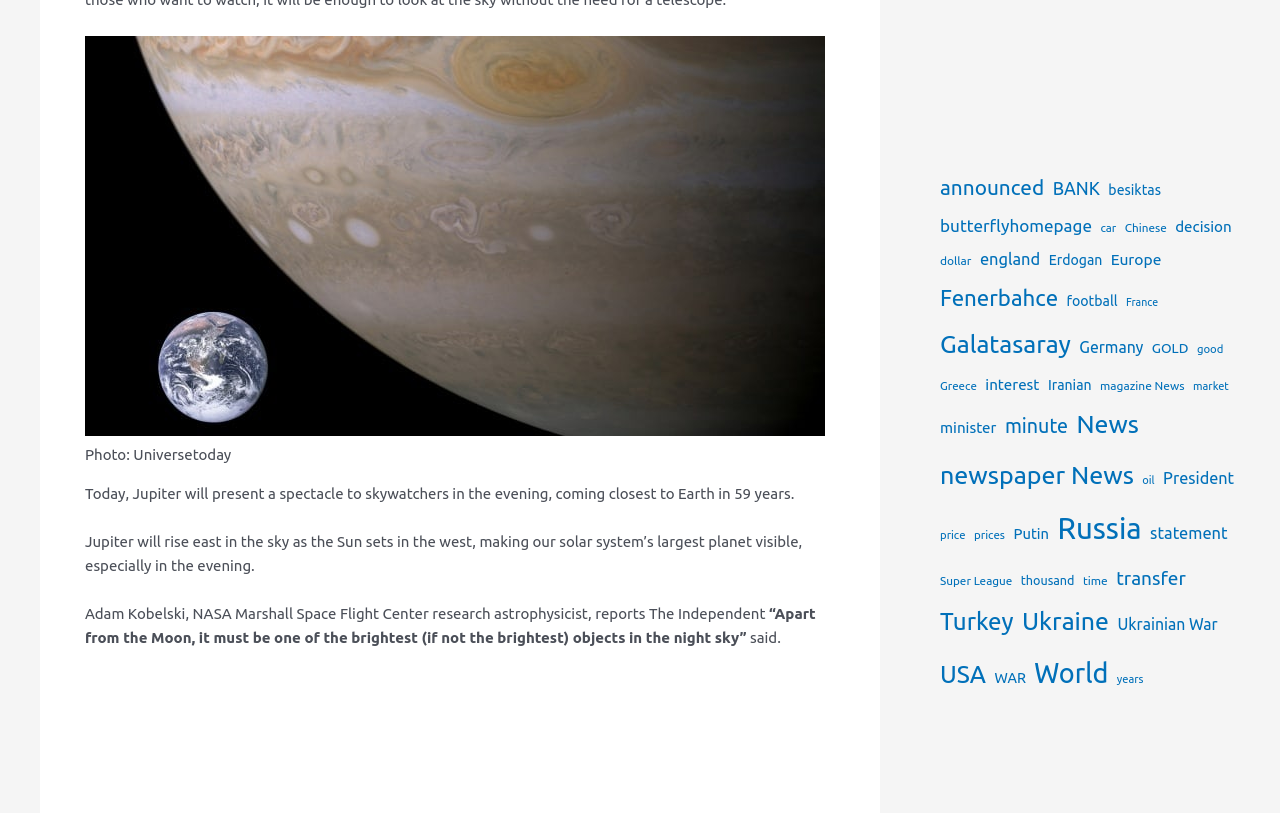What is Jupiter doing today?
Please answer the question with as much detail and depth as you can.

According to the text, 'Today, Jupiter will present a spectacle to skywatchers in the evening, coming closest to Earth in 59 years.' This indicates that Jupiter is coming closest to Earth today.